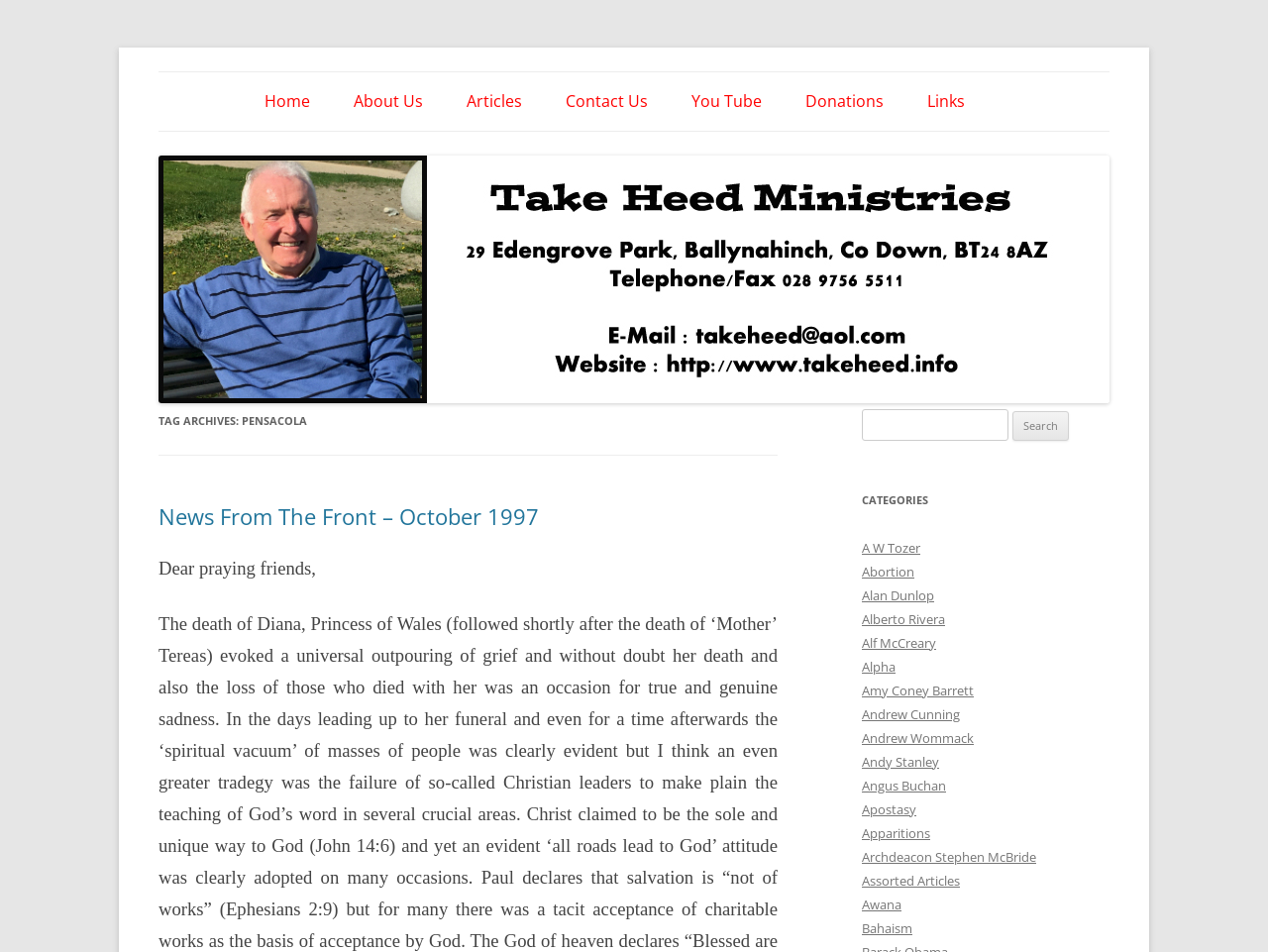Please provide the bounding box coordinates for the UI element as described: "Alpha". The coordinates must be four floats between 0 and 1, represented as [left, top, right, bottom].

[0.68, 0.691, 0.706, 0.71]